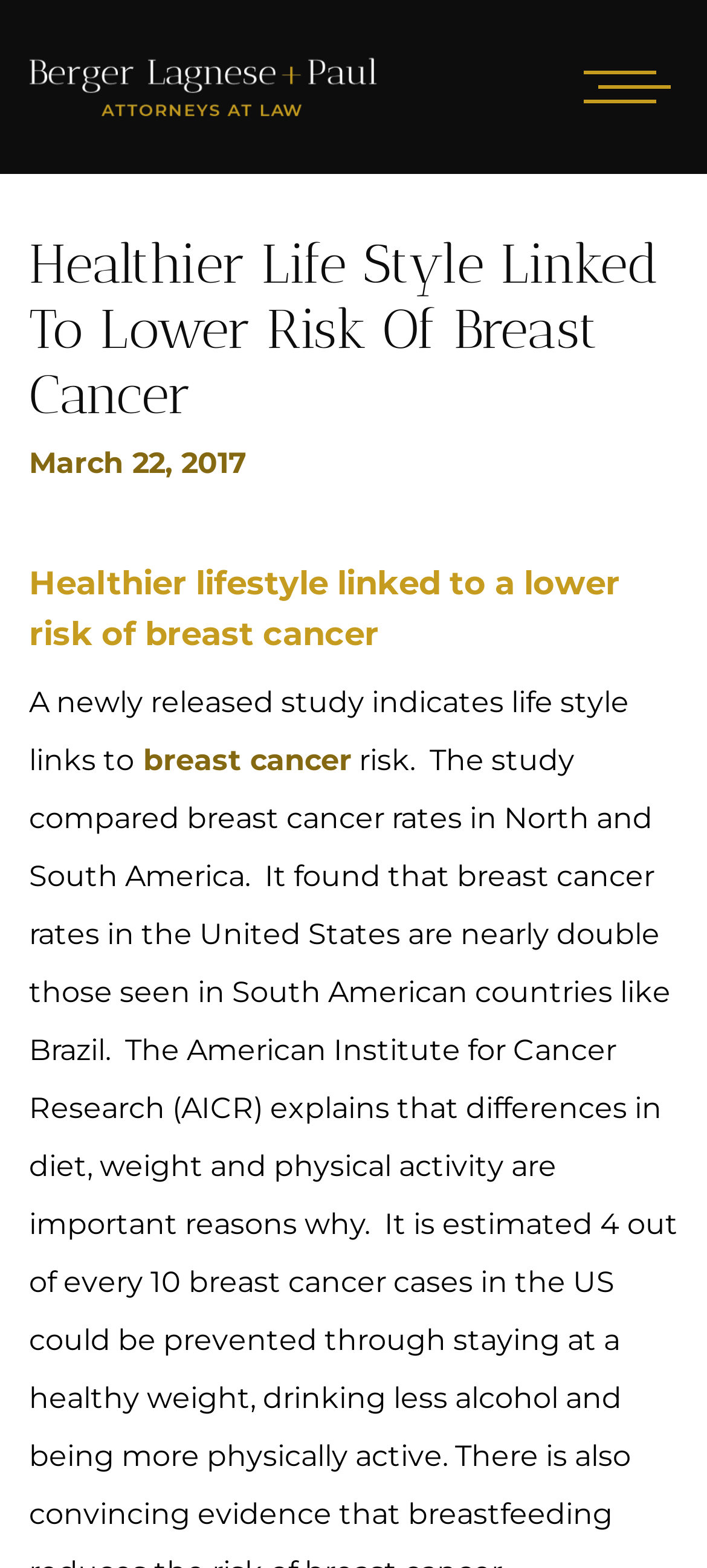What is the name of the logo displayed?
Based on the image content, provide your answer in one word or a short phrase.

Firm Logo